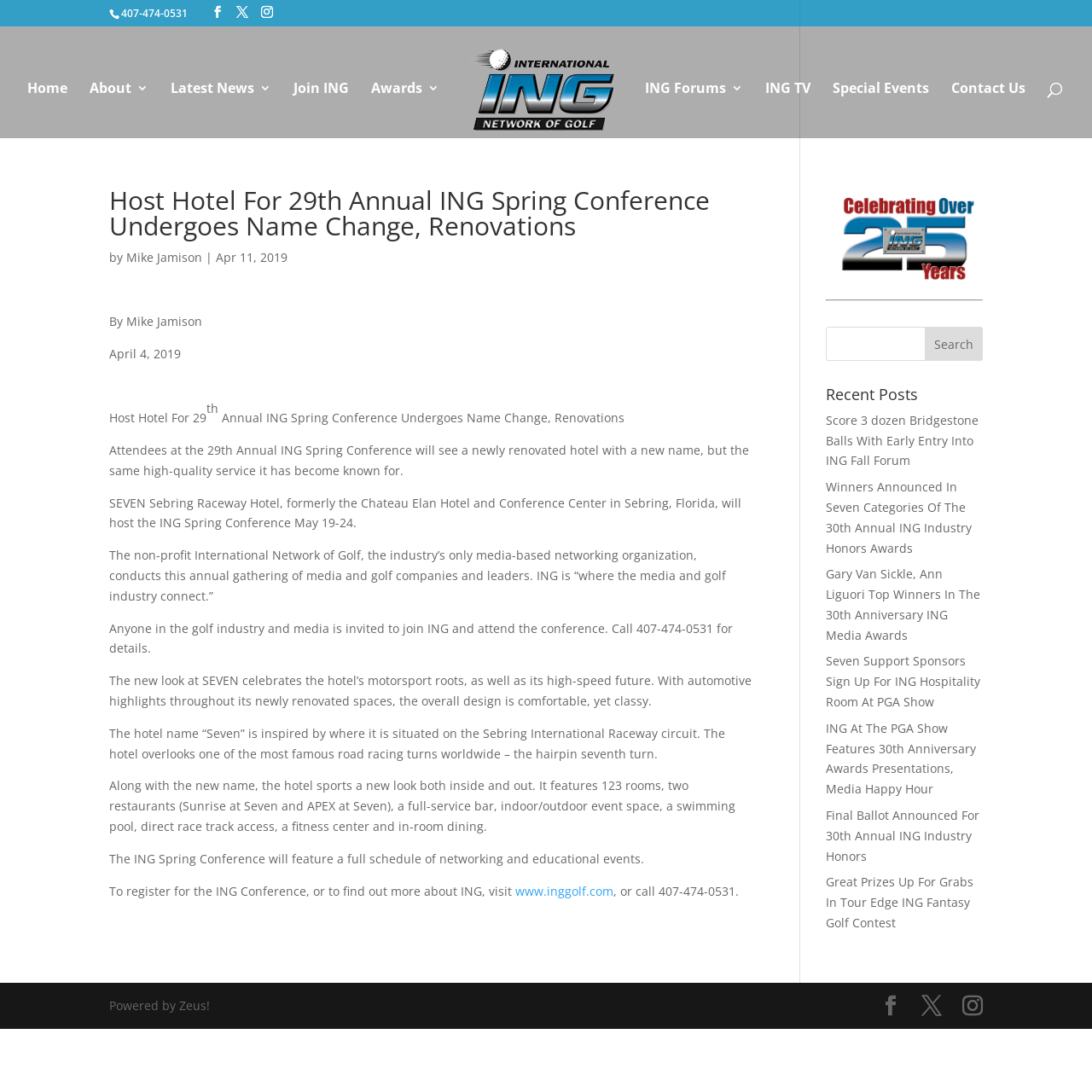Point out the bounding box coordinates of the section to click in order to follow this instruction: "Call for details".

[0.053, 0.024, 0.953, 0.025]